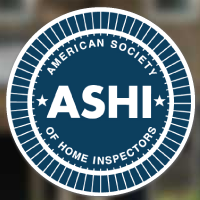What is the shape of the emblem's border?
Look at the image and respond with a one-word or short-phrase answer.

radial lines